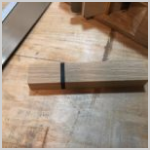Write a descriptive caption for the image, covering all notable aspects.

The image depicts a neatly stacked bundle of wood strips secured with a black rubber band. This organized arrangement suggests preparation for a woodworking project, likely involving creating components for a larger piece. The wooden strips, displaying a smooth, light-colored grain, lie on a wooden workbench surface, which shows signs of wear from prior crafting tasks. This visual represents the meticulous nature of woodworking, where raw materials are carefully handled before being transformed into functional or artistic items.